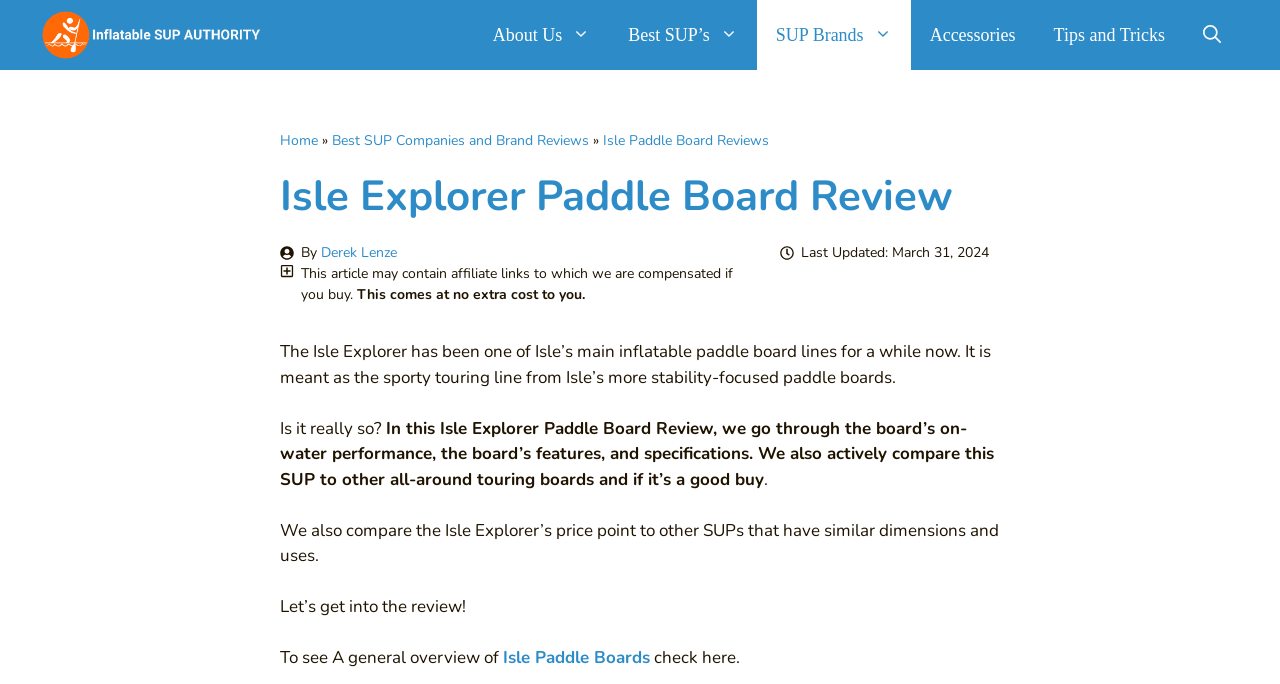Offer a comprehensive description of the webpage’s content and structure.

The webpage is a review of the Isle Explorer Paddle Board, a touring SUP. At the top, there is a navigation bar with links to "Inflatable SUP Authority", "About Us", "Best SUP's", "SUP Brands", "Accessories", "Tips and Tricks", and "Open Search Bar". Below the navigation bar, there is a breadcrumbs navigation section with links to "Home", "Best SUP Companies and Brand Reviews", and "Isle Paddle Board Reviews".

The main content of the webpage starts with a heading "Isle Explorer Paddle Board Review" followed by the author's name "Derek Lenze" and a disclaimer about affiliate links. Below this, there is a section with the last updated date, "March 31, 2024".

The review itself starts with a brief introduction to the Isle Explorer, describing it as a sporty touring line from Isle's more stability-focused paddle boards. The text then asks if it really is so, and proceeds to explain that the review will cover the board's on-water performance, features, and specifications, as well as comparisons to other all-around touring boards and its price point.

There are no images on the page, but there is a link to "Isle Paddle Boards" at the bottom of the page. The overall structure of the page is organized, with clear headings and concise text, making it easy to follow the review.